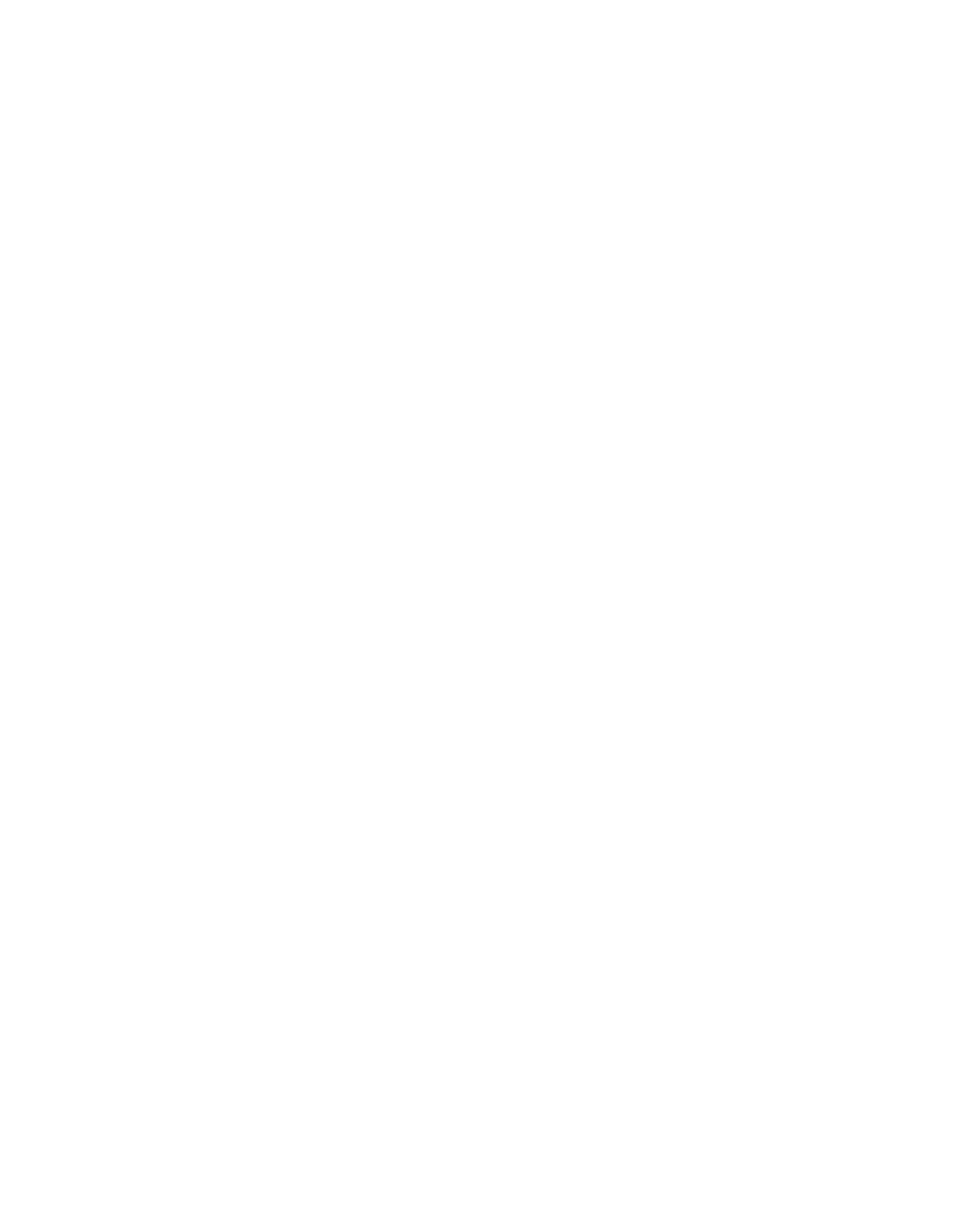Answer the following query concisely with a single word or phrase:
How many list markers are on the webpage?

4